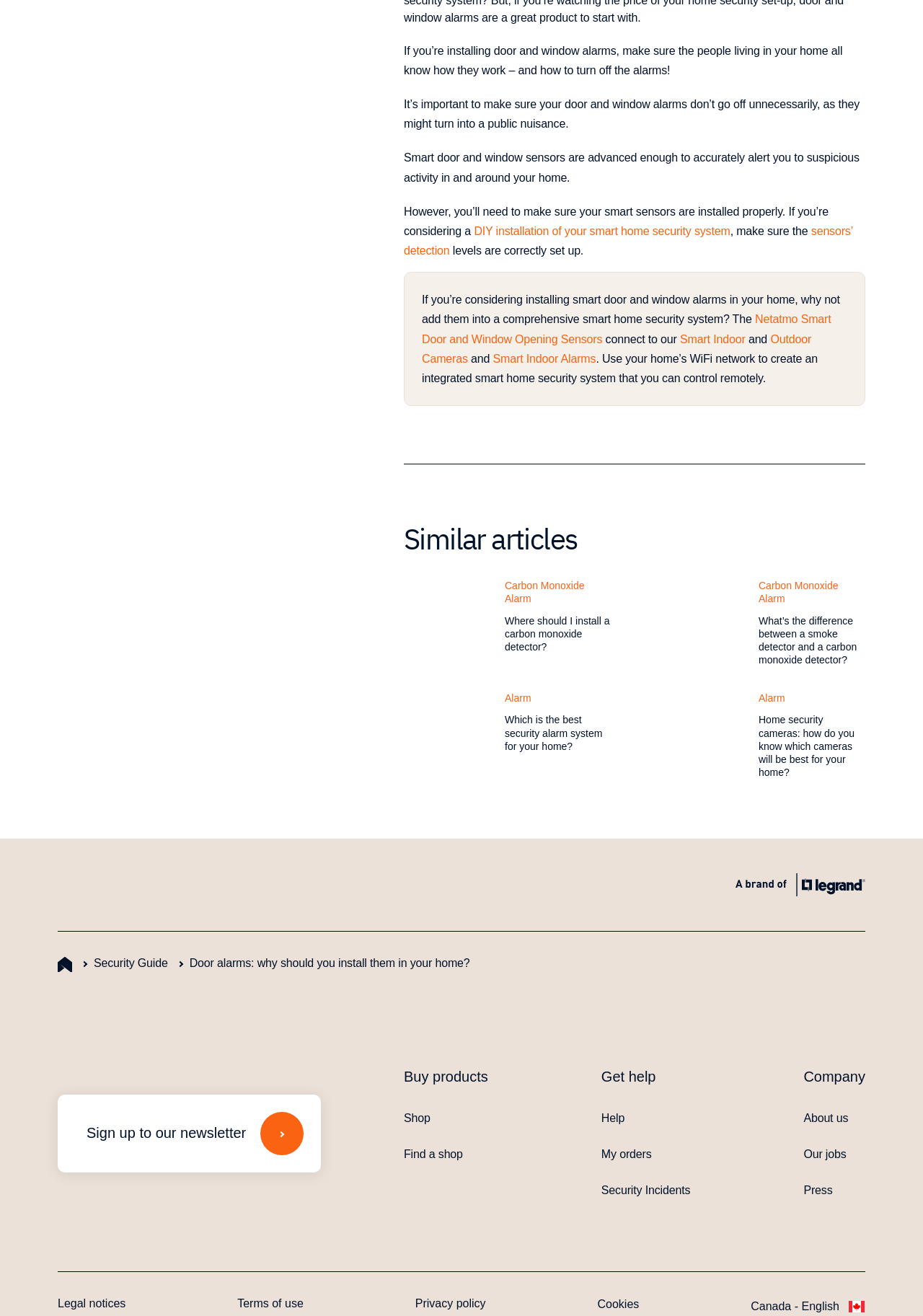Please specify the bounding box coordinates of the clickable region to carry out the following instruction: "Read about DIY installation of your smart home security system". The coordinates should be four float numbers between 0 and 1, in the format [left, top, right, bottom].

[0.514, 0.171, 0.791, 0.18]